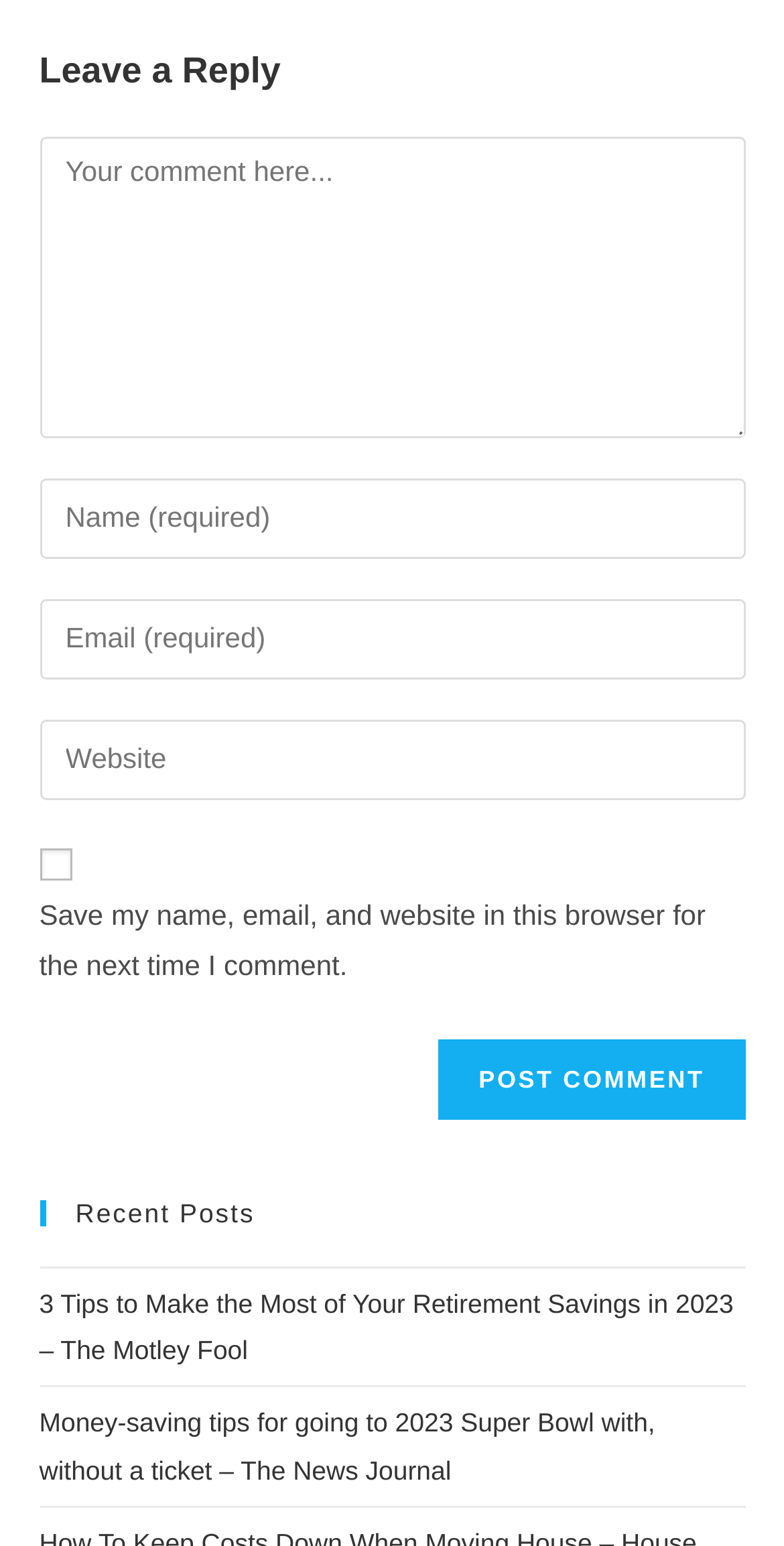Provide your answer to the question using just one word or phrase: How many links are there under 'Recent Posts'?

2